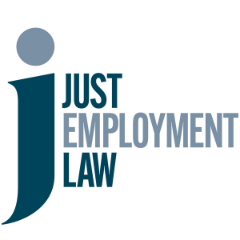What is symbolized by the circular element above the 'j'?
Based on the screenshot, answer the question with a single word or phrase.

professionalism and approachability